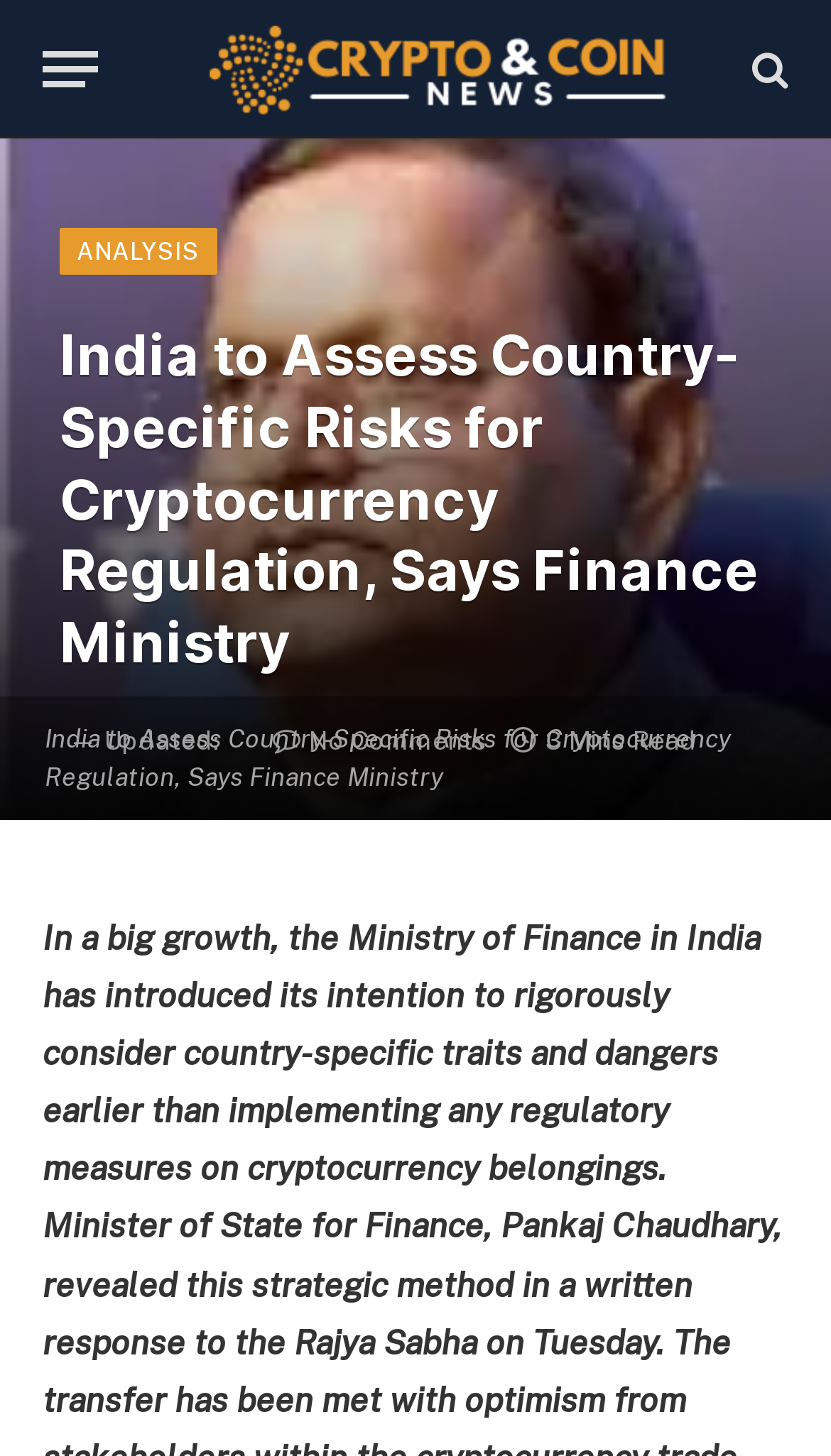Based on the element description, predict the bounding box coordinates (top-left x, top-left y, bottom-right x, bottom-right y) for the UI element in the screenshot: No Comments

[0.328, 0.499, 0.587, 0.519]